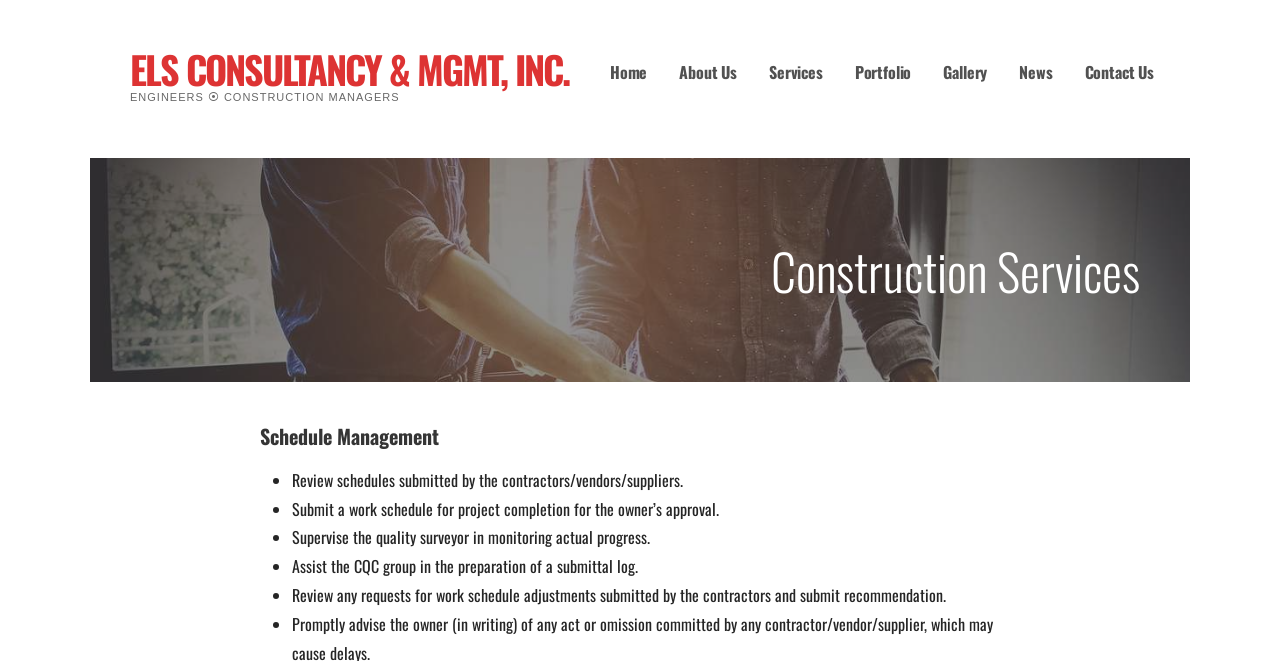Pinpoint the bounding box coordinates of the clickable area necessary to execute the following instruction: "Click on Home". The coordinates should be given as four float numbers between 0 and 1, namely [left, top, right, bottom].

[0.477, 0.079, 0.506, 0.142]